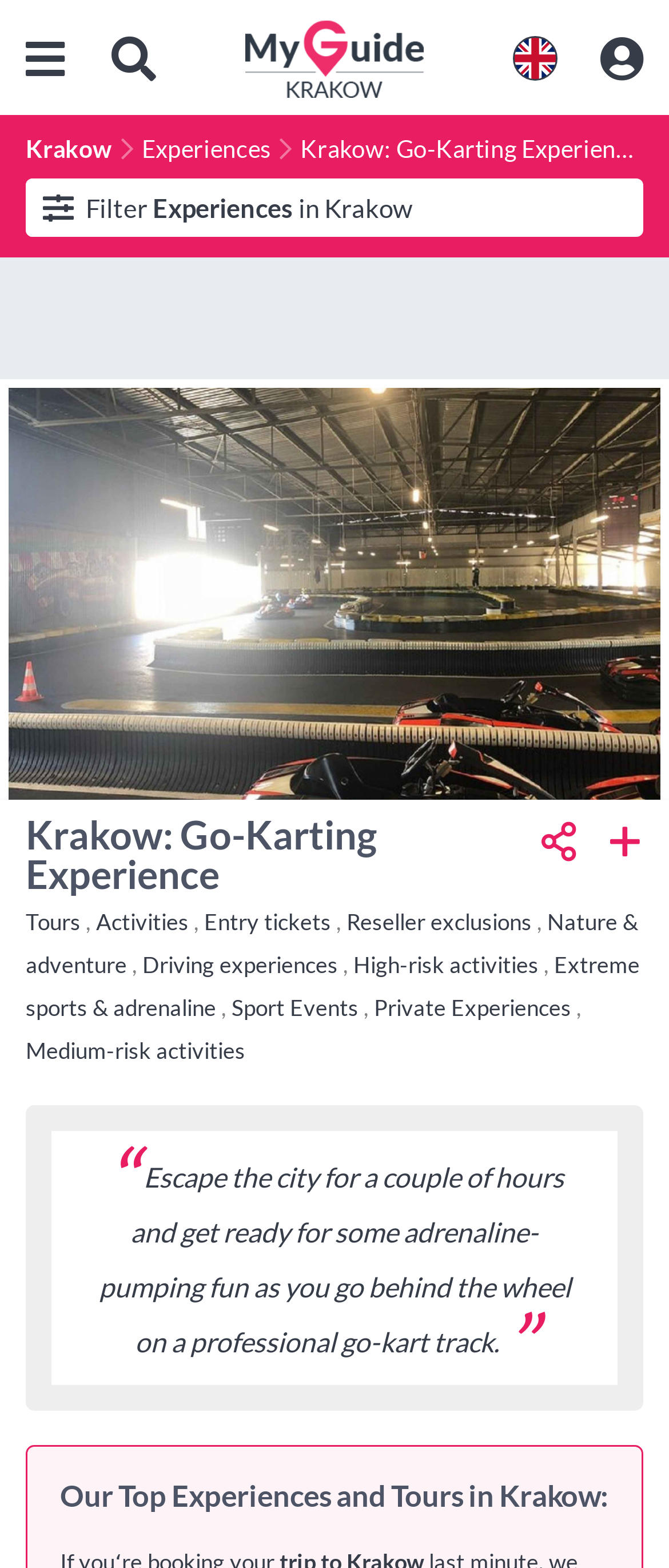Could you locate the bounding box coordinates for the section that should be clicked to accomplish this task: "View Krakow: Go-Karting Experience details".

[0.449, 0.085, 0.956, 0.104]